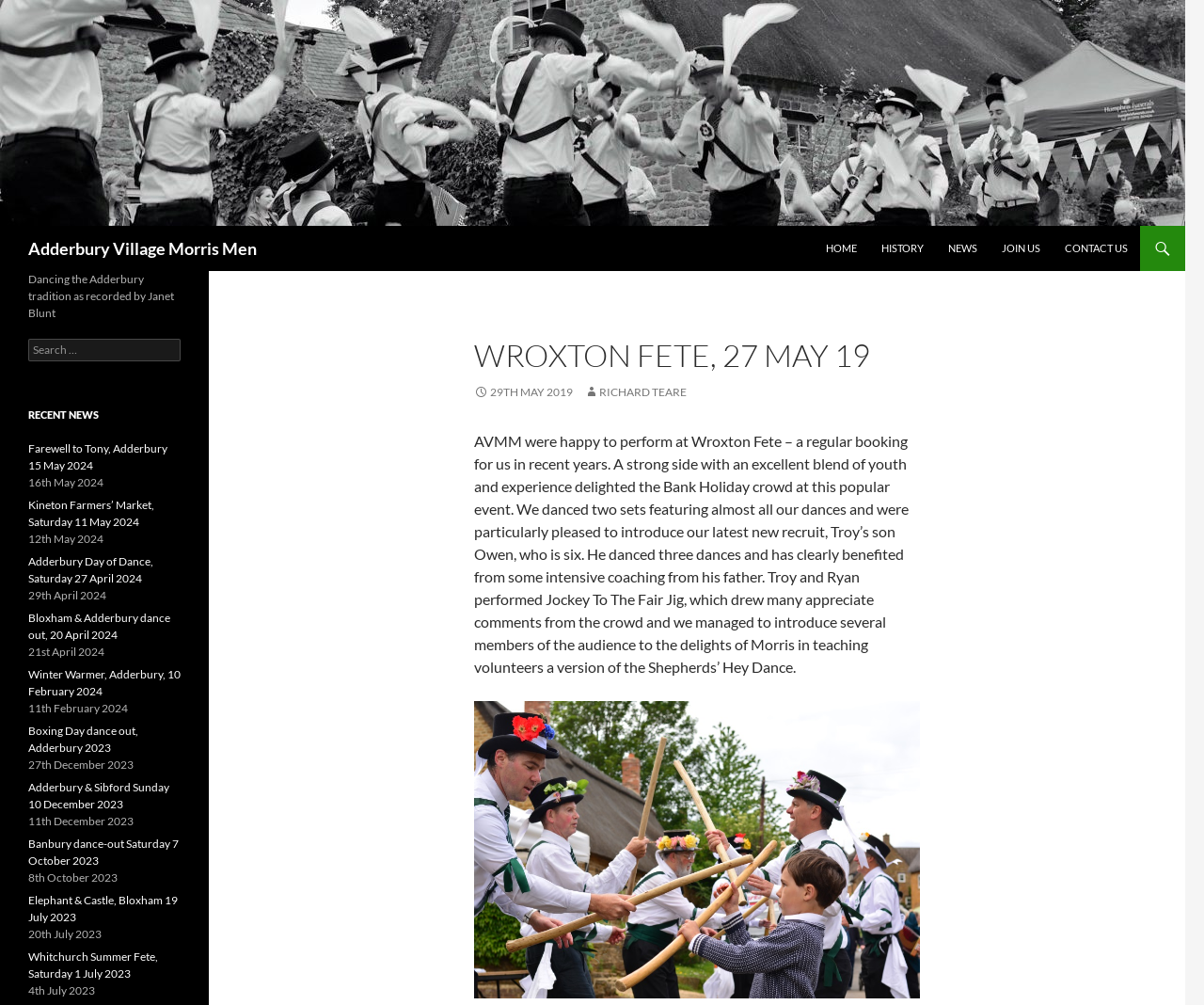Please provide a comprehensive response to the question based on the details in the image: What is the age of Owen, the new recruit?

The age of Owen, the new recruit, can be found in the StaticText element with the text 'We danced two sets featuring almost all our dances and were particularly pleased to introduce our latest new recruit, Troy’s son Owen, who is six'.